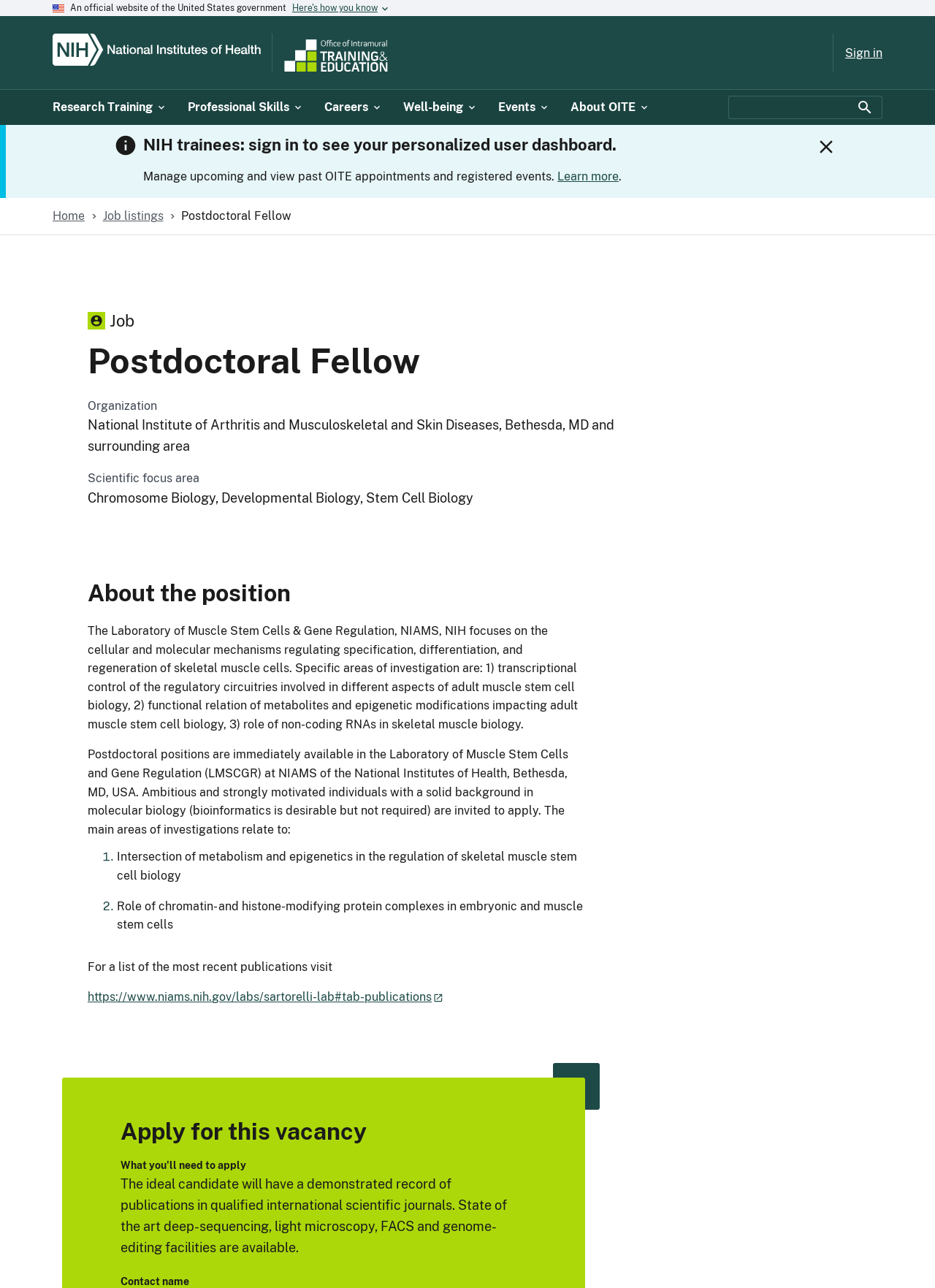By analyzing the image, answer the following question with a detailed response: What is the main area of investigation in the laboratory?

I found the answer by looking at the section 'About the position' and finding the text 'transcriptional control of the regulatory circuitries involved in different aspects of adult muscle stem cell biology', which is one of the main areas of investigation mentioned.